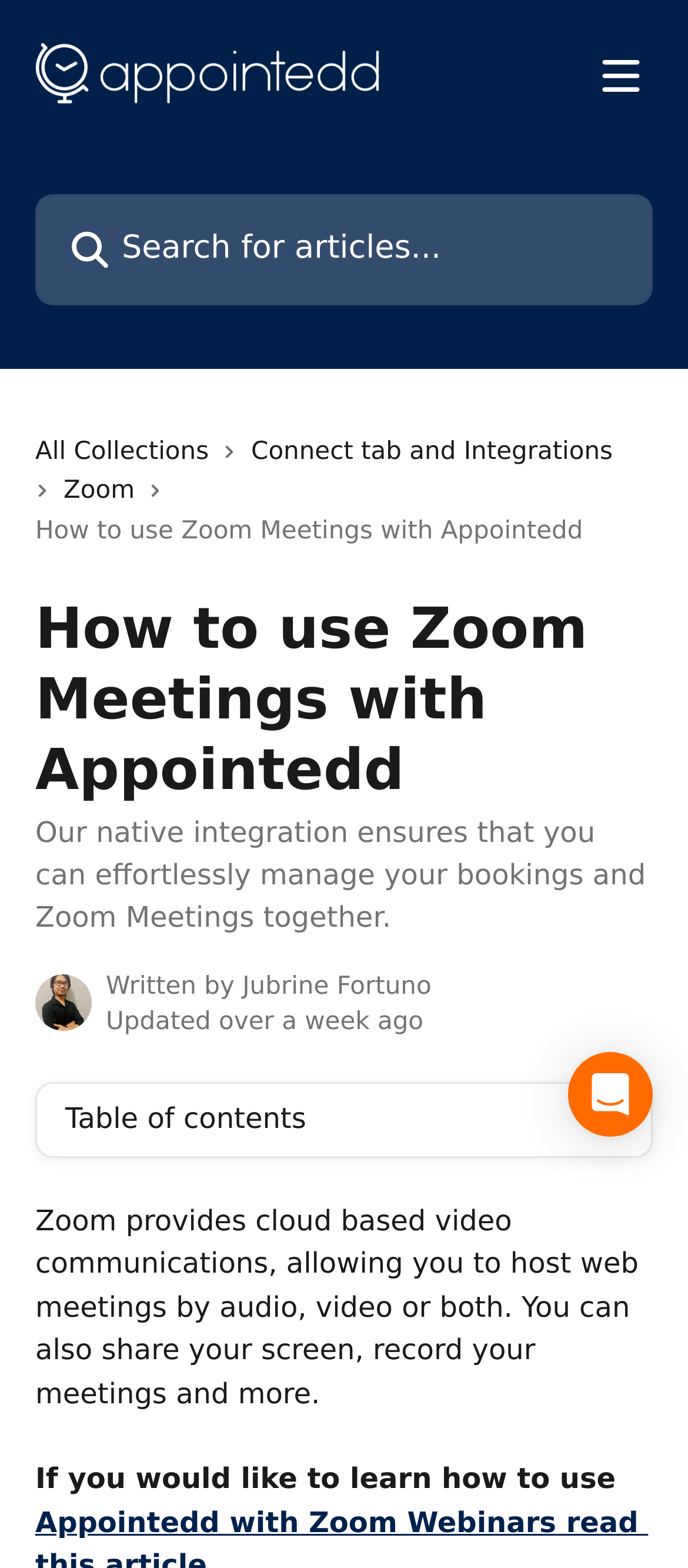Provide the bounding box coordinates of the HTML element this sentence describes: "alt="Appointedd Support Base"". The bounding box coordinates consist of four float numbers between 0 and 1, i.e., [left, top, right, bottom].

[0.051, 0.027, 0.552, 0.066]